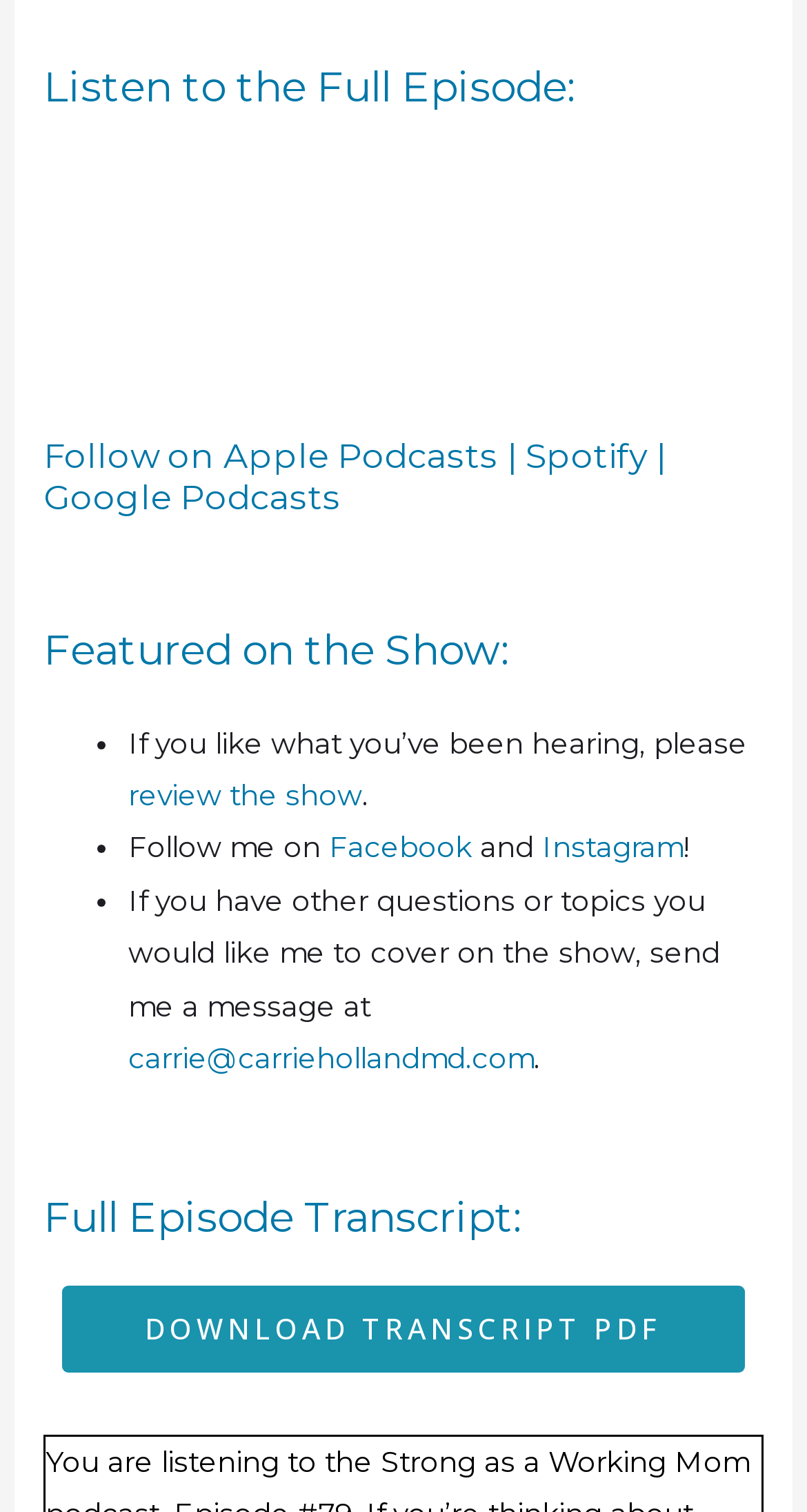Please locate the bounding box coordinates of the element that should be clicked to complete the given instruction: "Download transcript PDF".

[0.077, 0.85, 0.923, 0.907]